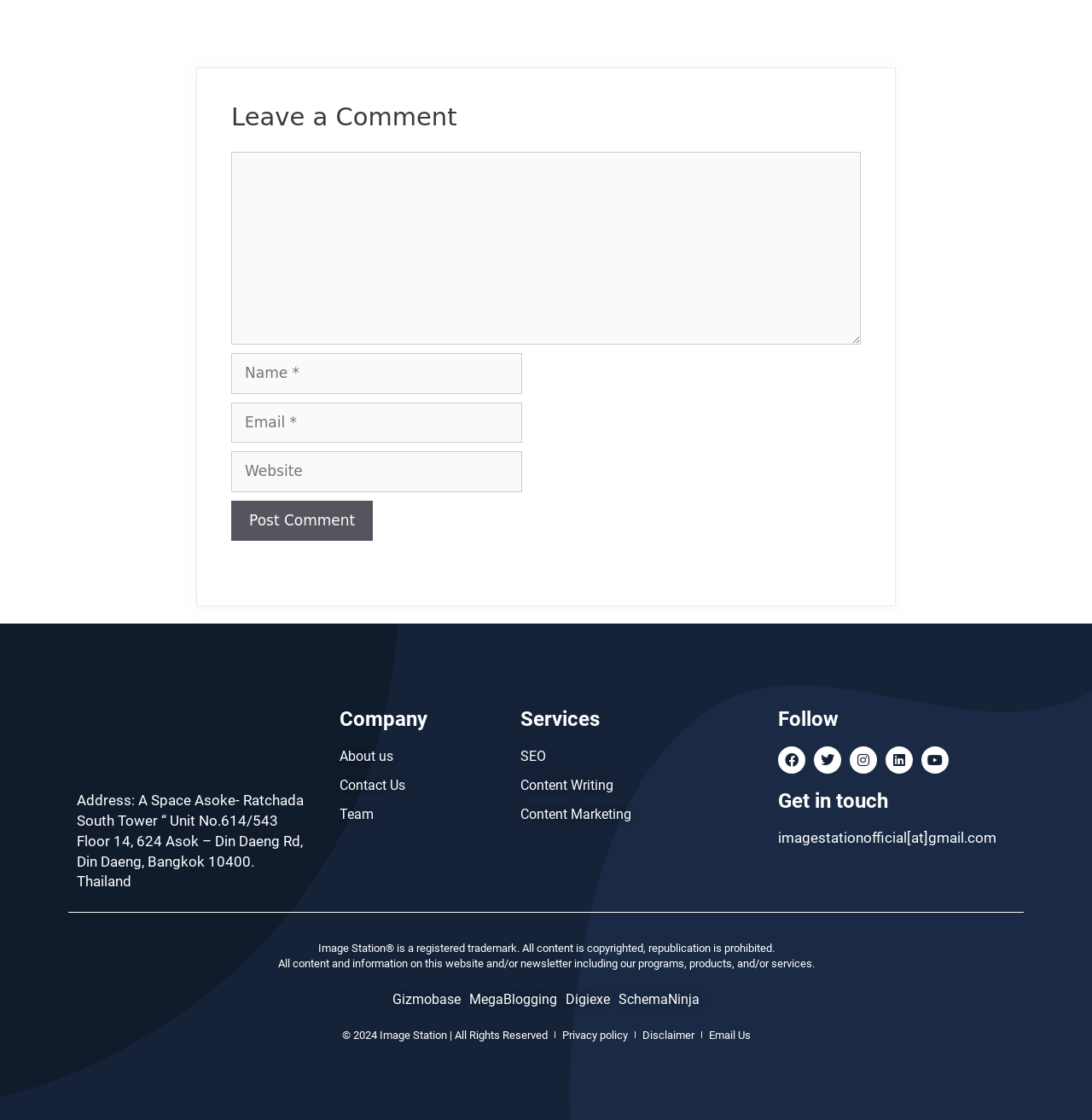Please determine the bounding box coordinates of the area that needs to be clicked to complete this task: 'post a comment'. The coordinates must be four float numbers between 0 and 1, formatted as [left, top, right, bottom].

[0.212, 0.447, 0.342, 0.483]